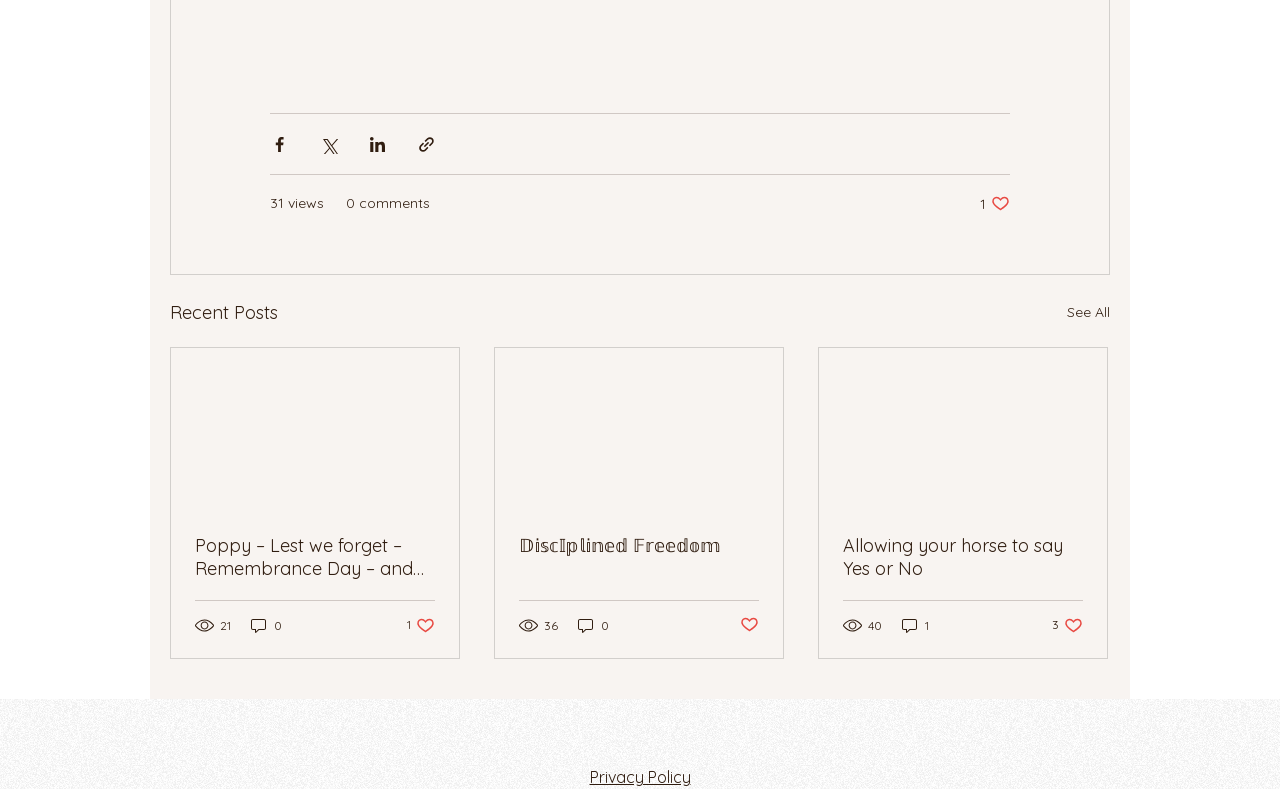Find the bounding box coordinates of the area to click in order to follow the instruction: "Read the article 'Poppy – Lest we forget – Remembrance Day – and so on.'".

[0.152, 0.677, 0.34, 0.735]